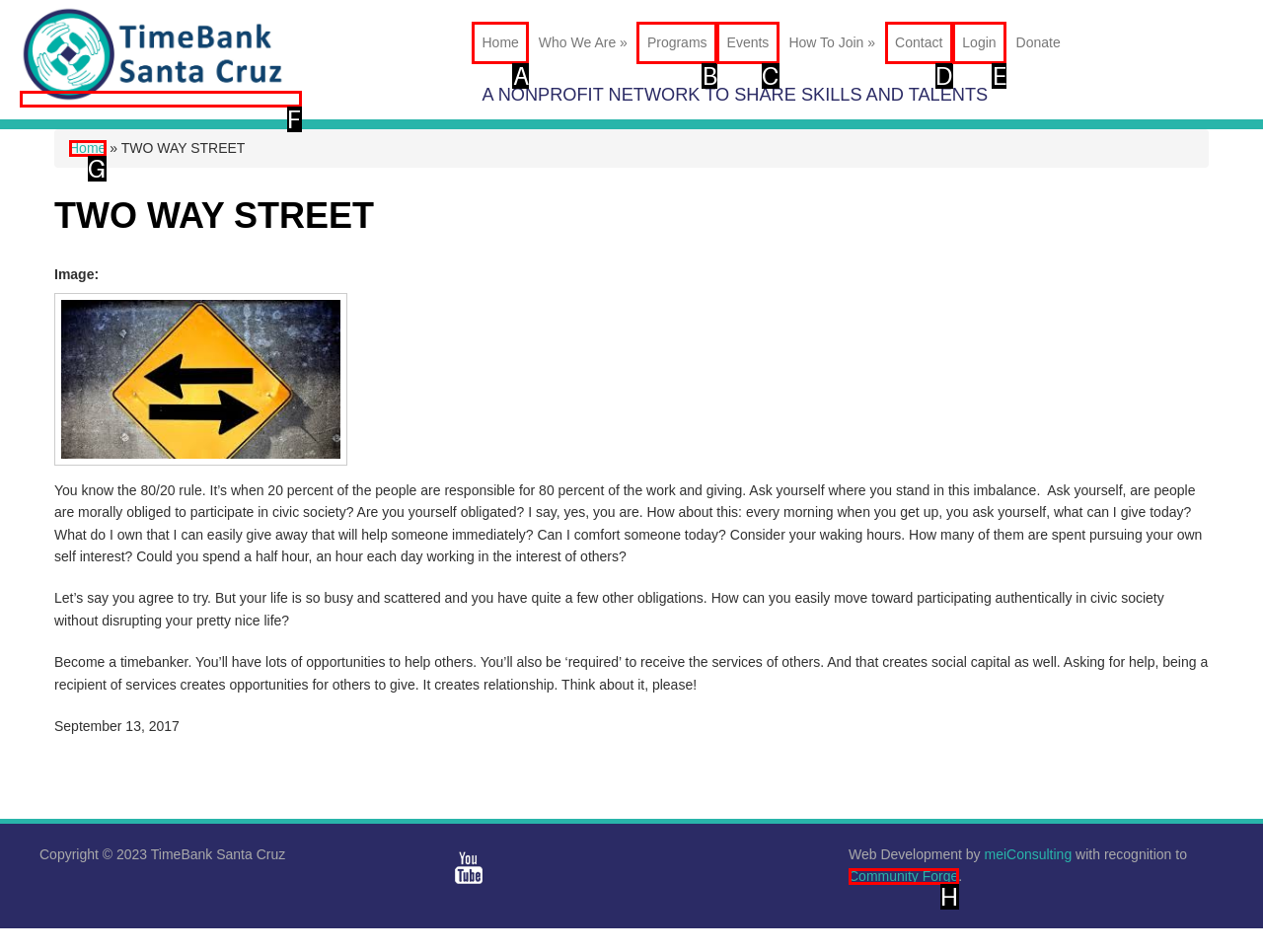Choose the option that best matches the element: Community Forge
Respond with the letter of the correct option.

H